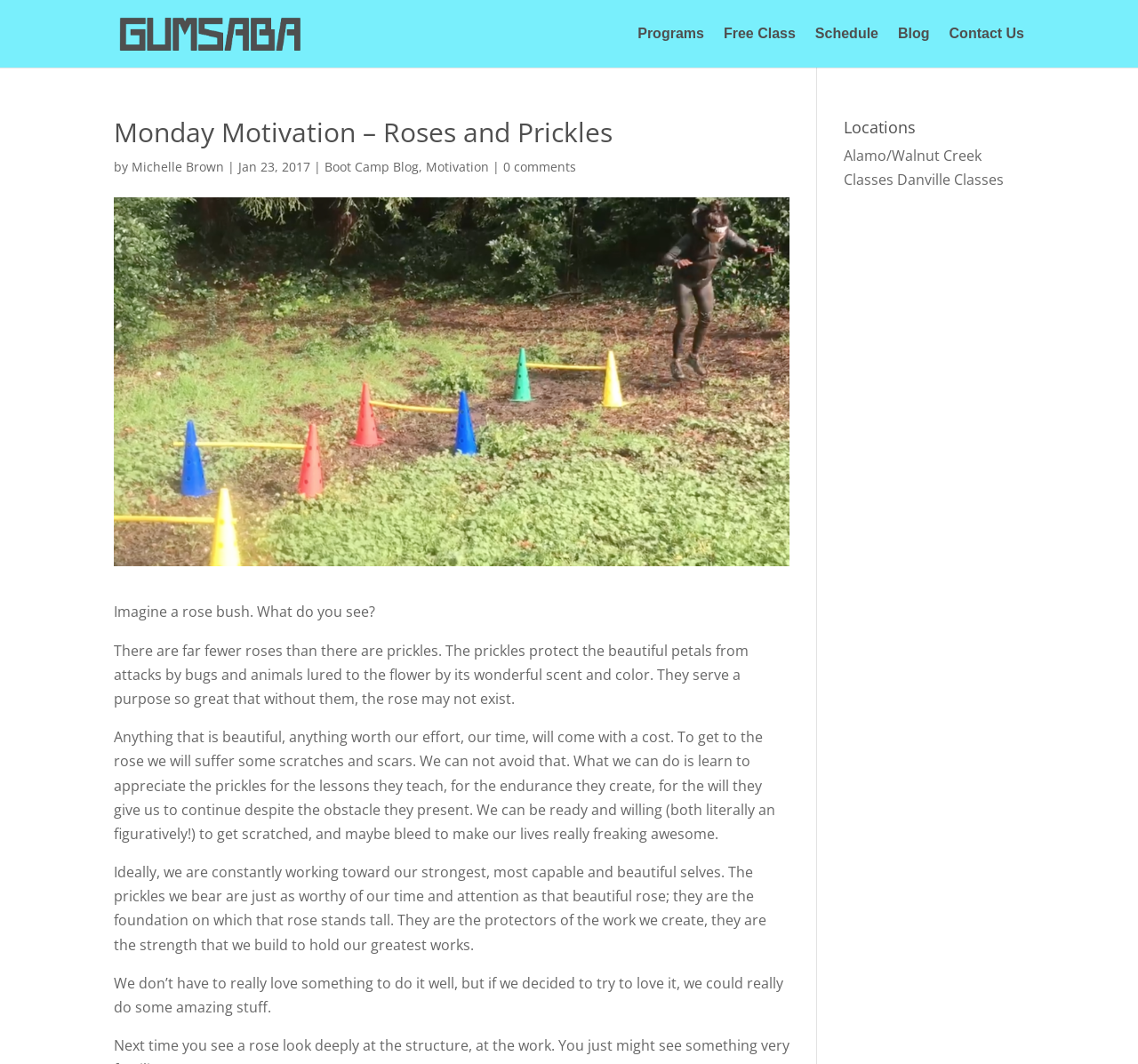Determine the bounding box coordinates of the target area to click to execute the following instruction: "Click the Gumsaba link."

[0.103, 0.023, 0.268, 0.038]